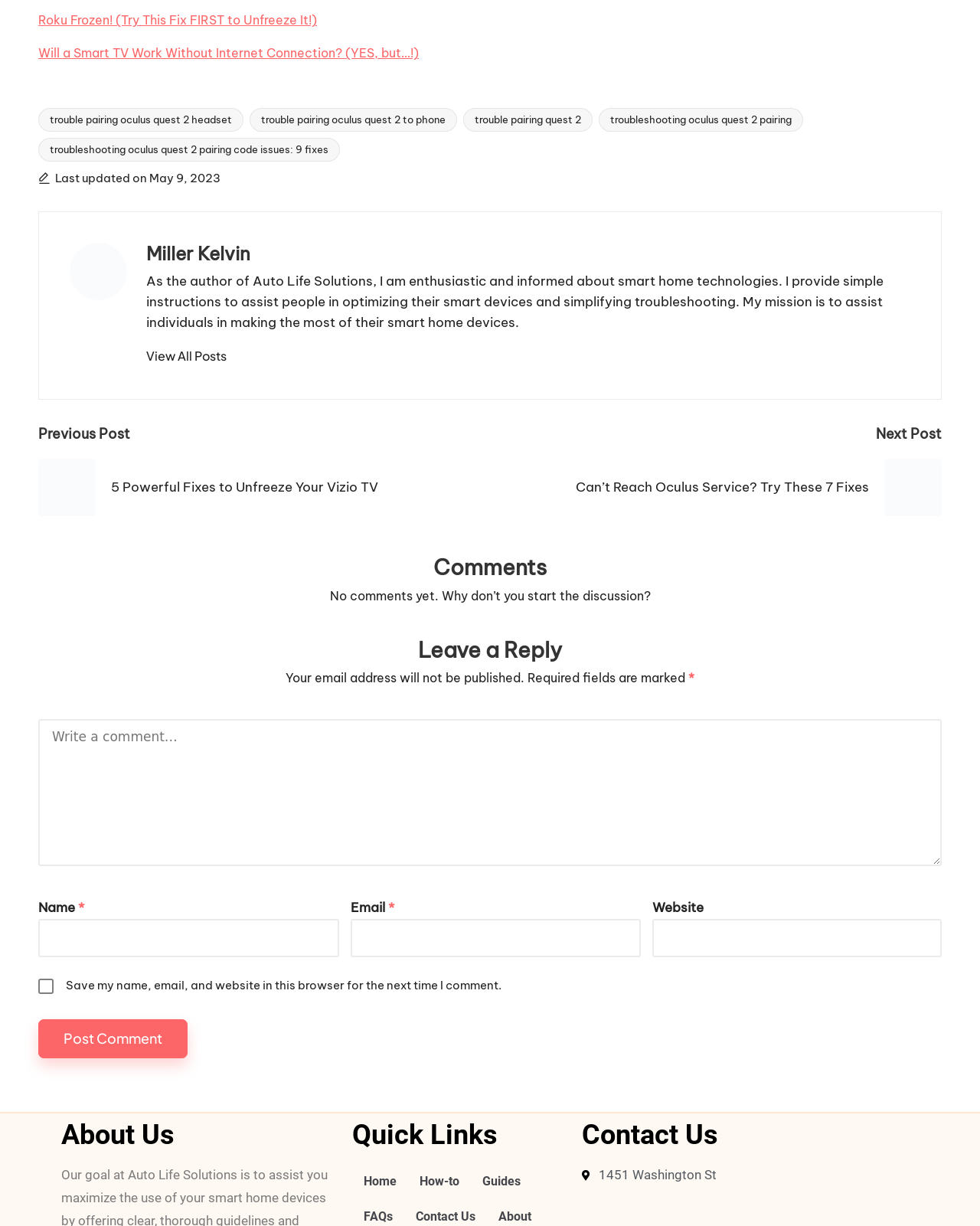Refer to the screenshot and give an in-depth answer to this question: What is the last updated date of the webpage?

The last updated date of the webpage can be found near the top of the page, where it says 'Last updated on May 9, 2023'.